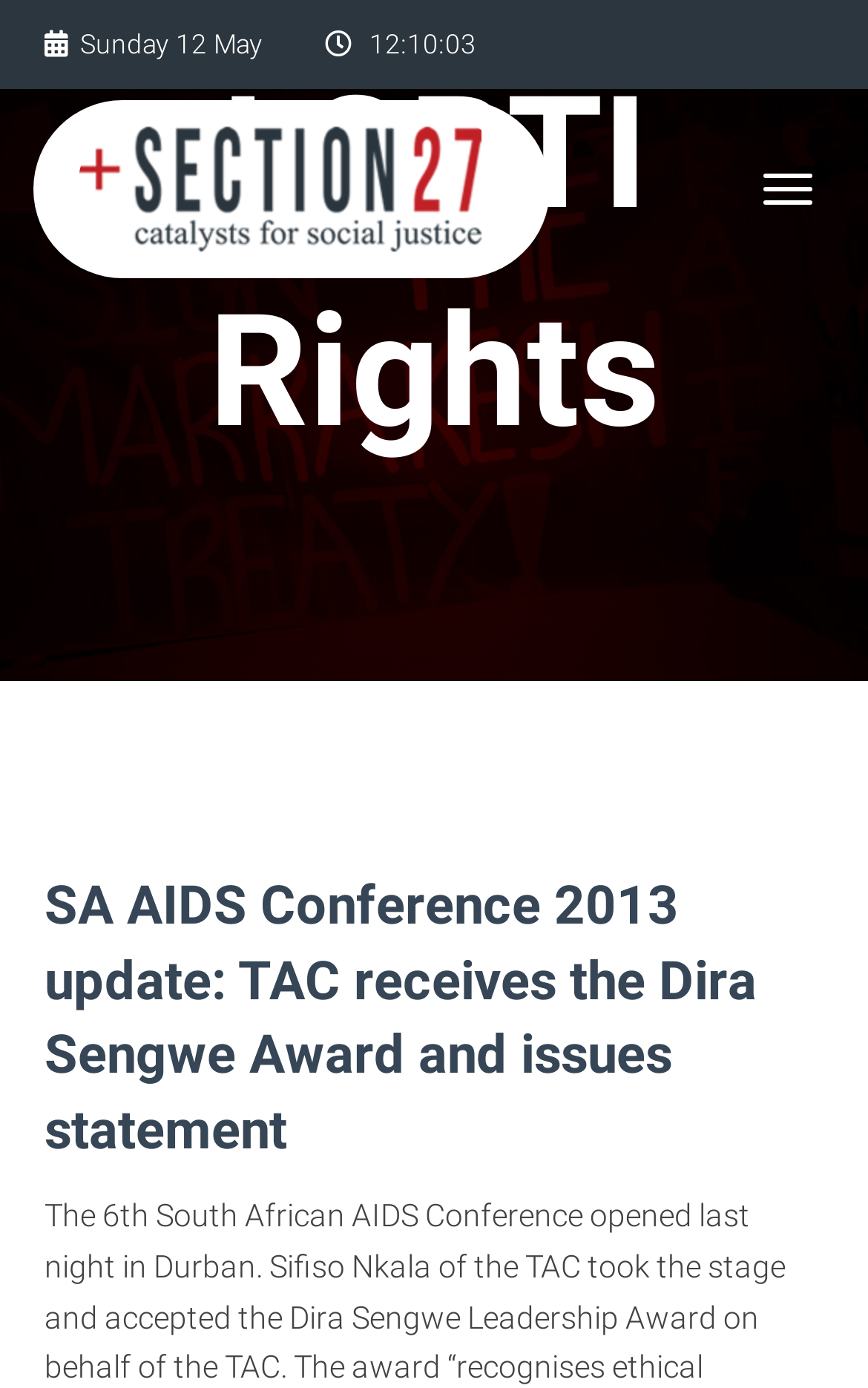Illustrate the webpage thoroughly, mentioning all important details.

The webpage is titled "LGBTI Rights Archives - Section27". At the top left, there is a logo of Section17, accompanied by a link to the logo. Below the logo, there is a heading that reads "LGBTI Rights". 

On the top right, there is a button labeled "TOGGLE NAVIGATION". 

The date "Sunday 12 May" is displayed at the top center of the page. 

Below the heading "LGBTI Rights", there is a subheading that reads "SA AIDS Conference 2013 update: TAC receives the Dira Sengwe Award and issues statement". This subheading is also a link.